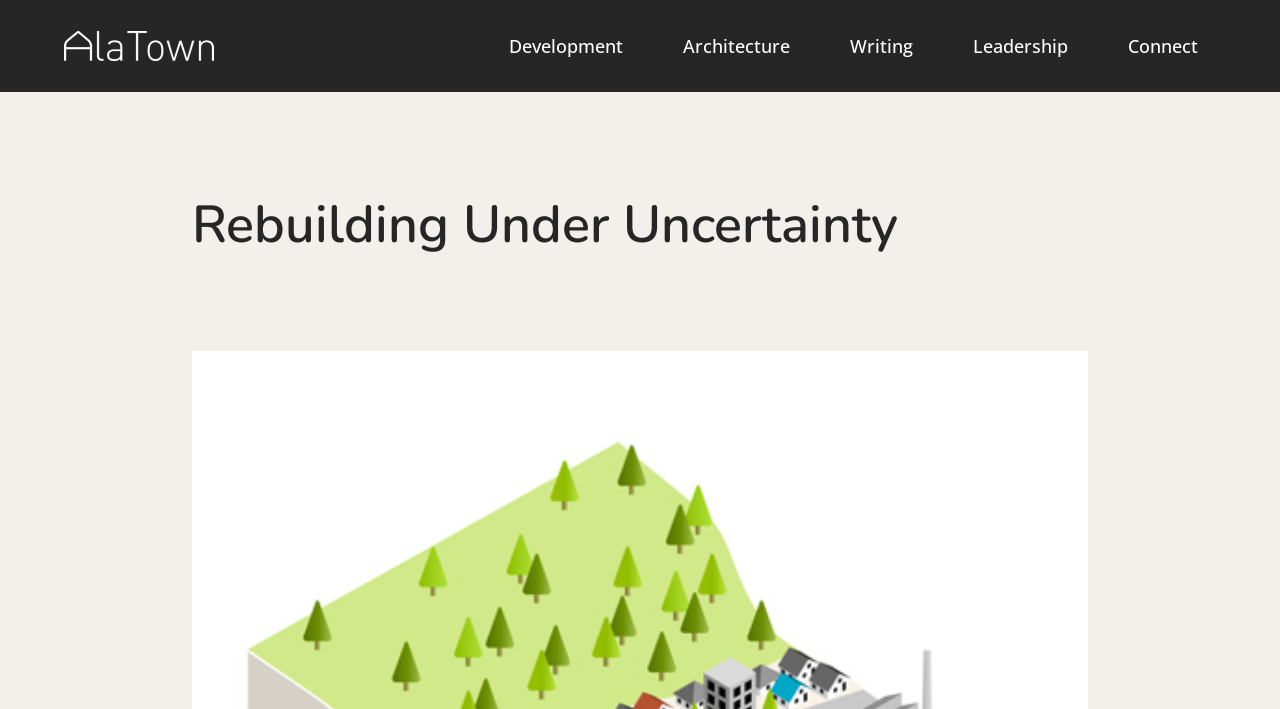Using details from the image, please answer the following question comprehensively:
What is the second navigation link?

The navigation links are located in the top-middle section of the webpage, and the second link is 'Architecture', which is located between 'Development' and 'Writing'.